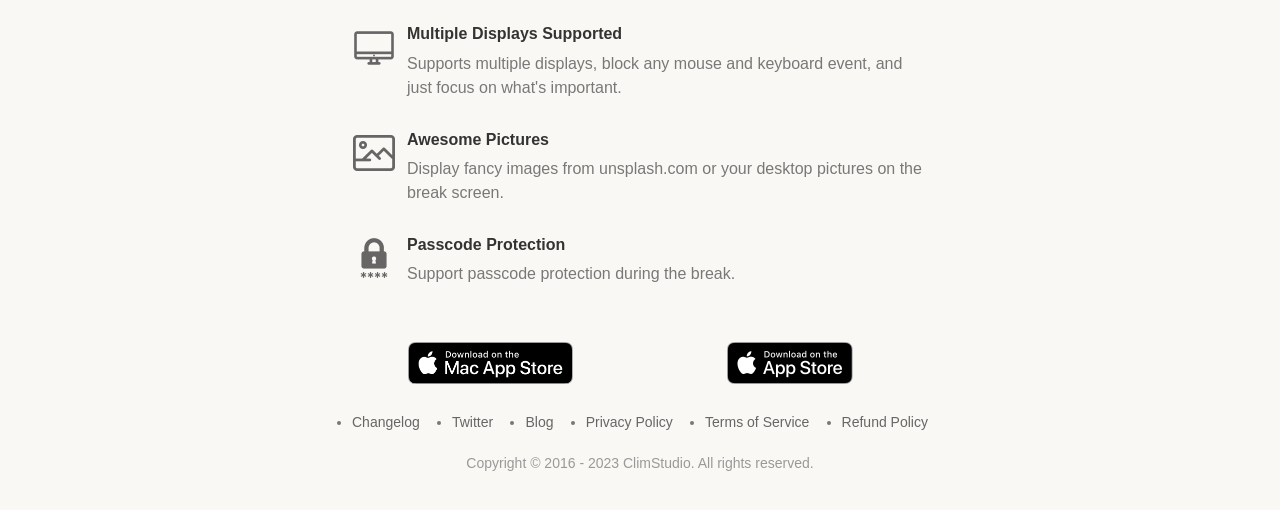What type of protection is supported during the break?
Based on the image, respond with a single word or phrase.

Passcode protection